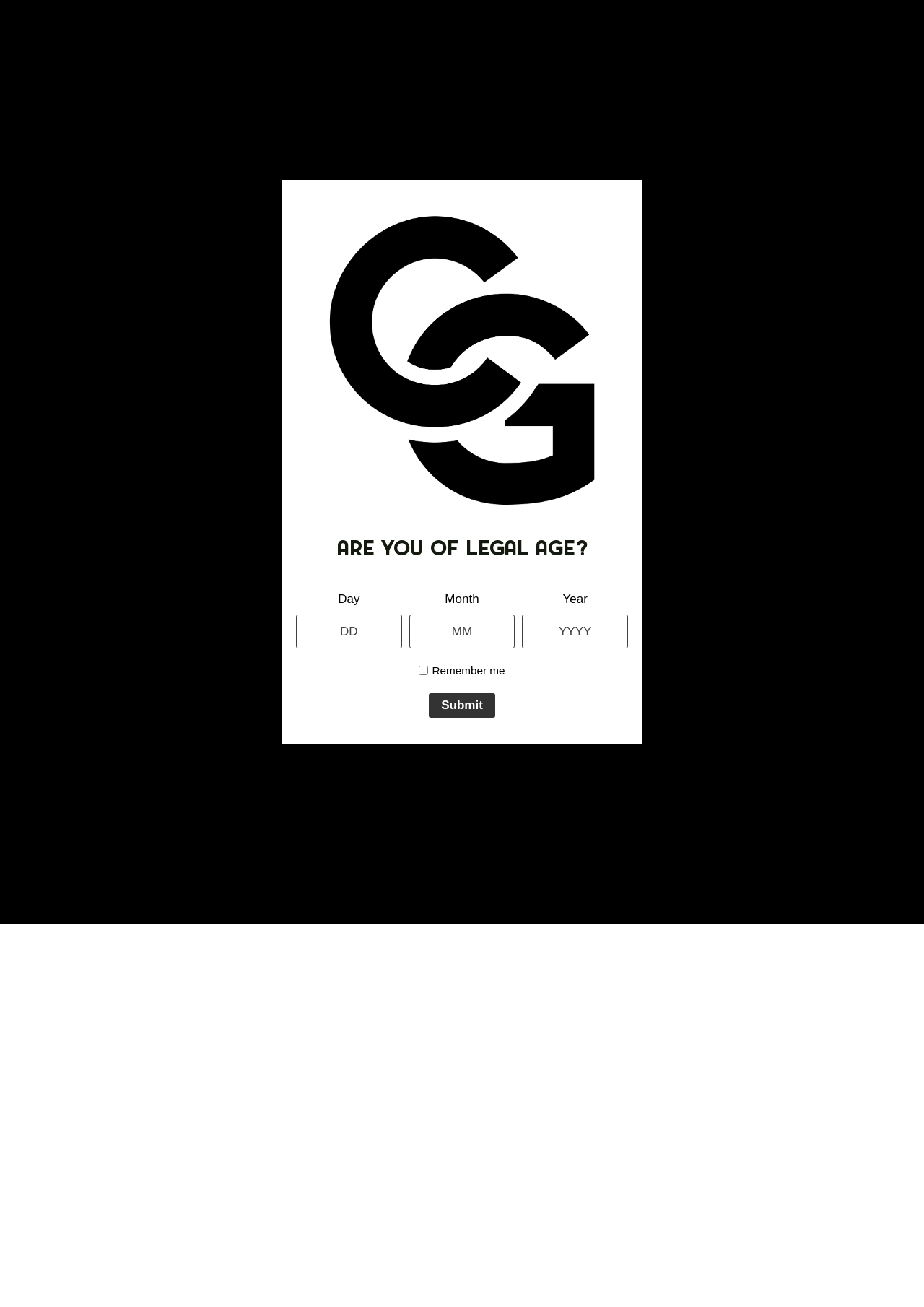Identify the bounding box coordinates of the HTML element based on this description: "alt="Craft Greenery Cannabis"".

[0.027, 0.038, 0.223, 0.049]